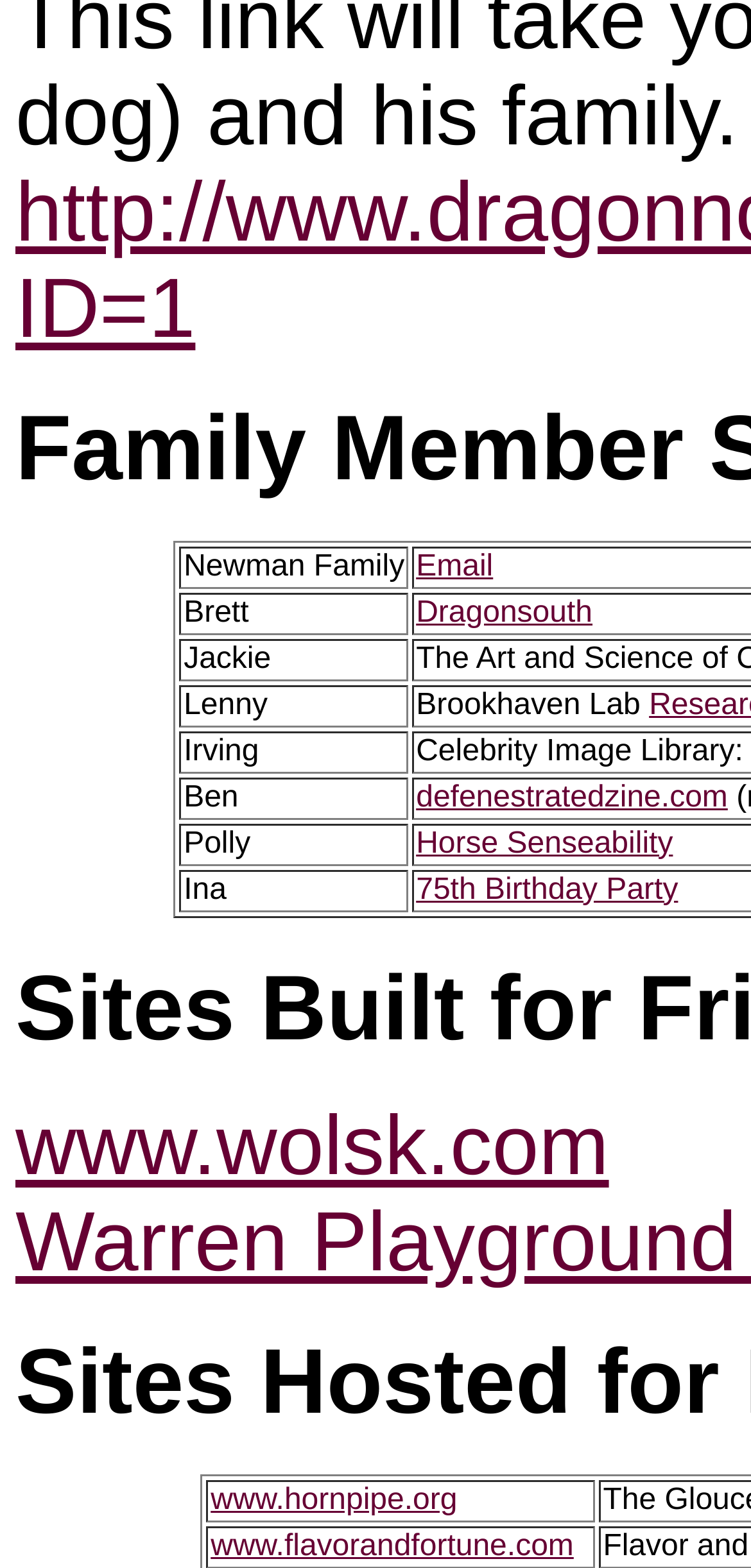How many links are associated with the person 'Ben'?
Using the visual information from the image, give a one-word or short-phrase answer.

1